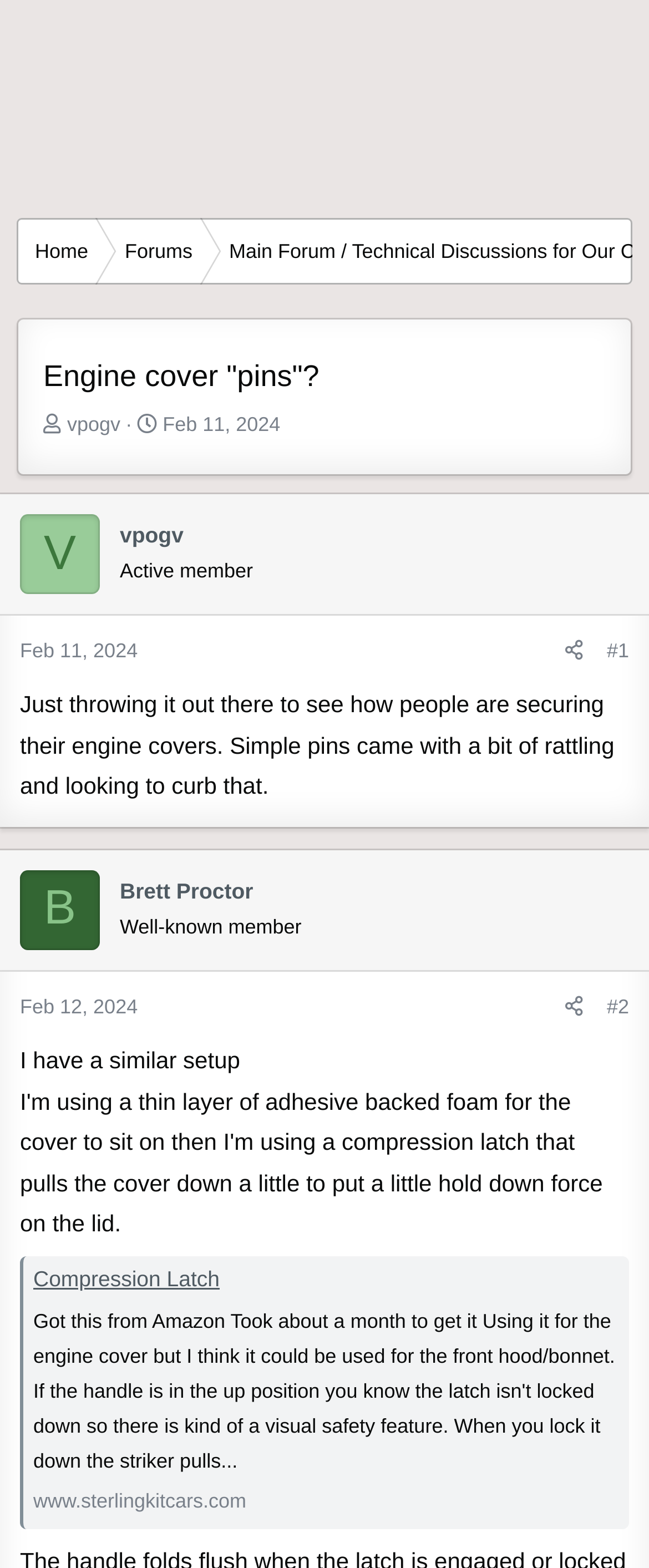Please find the bounding box coordinates for the clickable element needed to perform this instruction: "Search for something".

[0.895, 0.006, 0.99, 0.048]